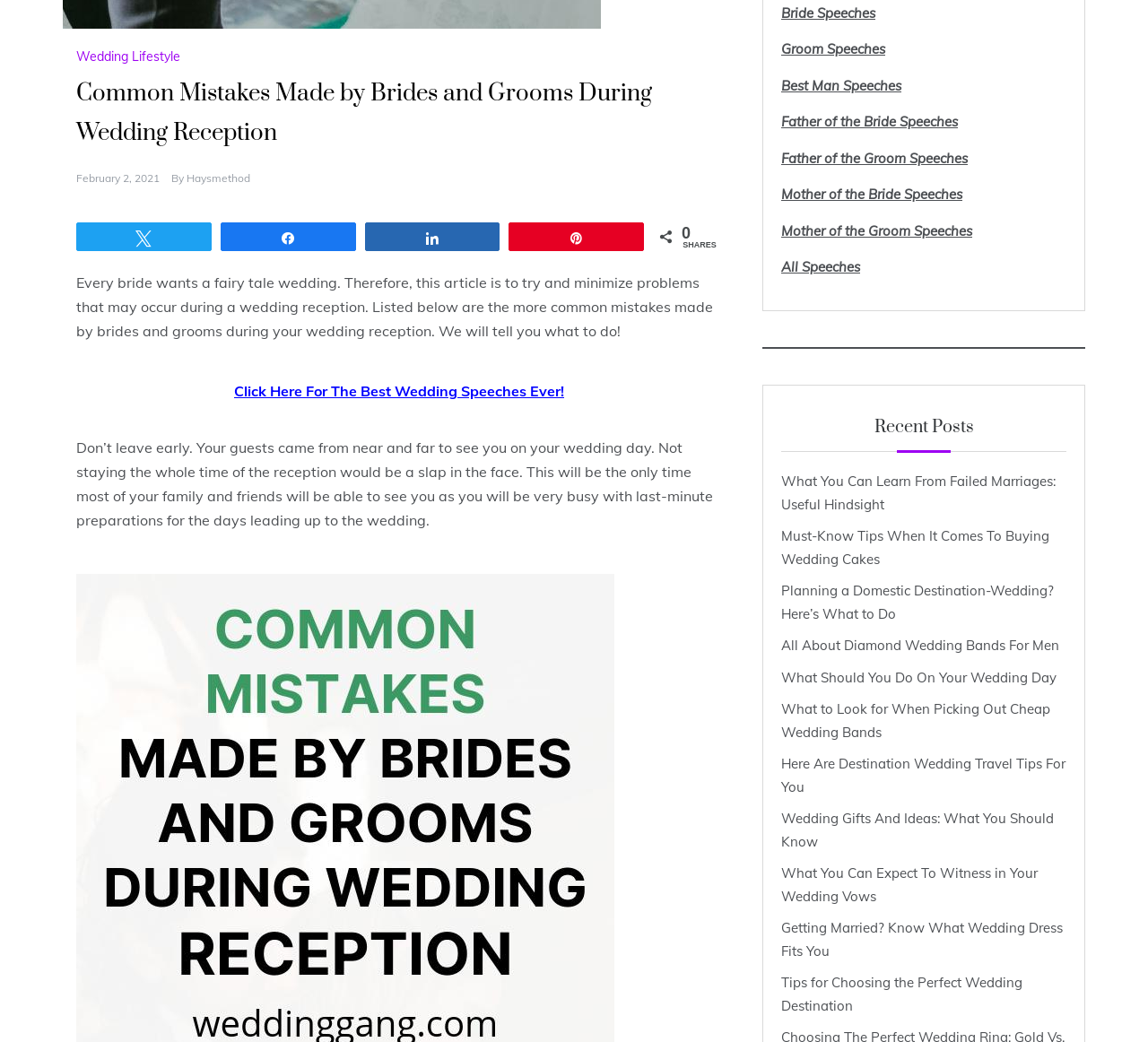Determine the bounding box coordinates of the region that needs to be clicked to achieve the task: "Click on 'Bride Speeches'".

[0.68, 0.004, 0.762, 0.02]